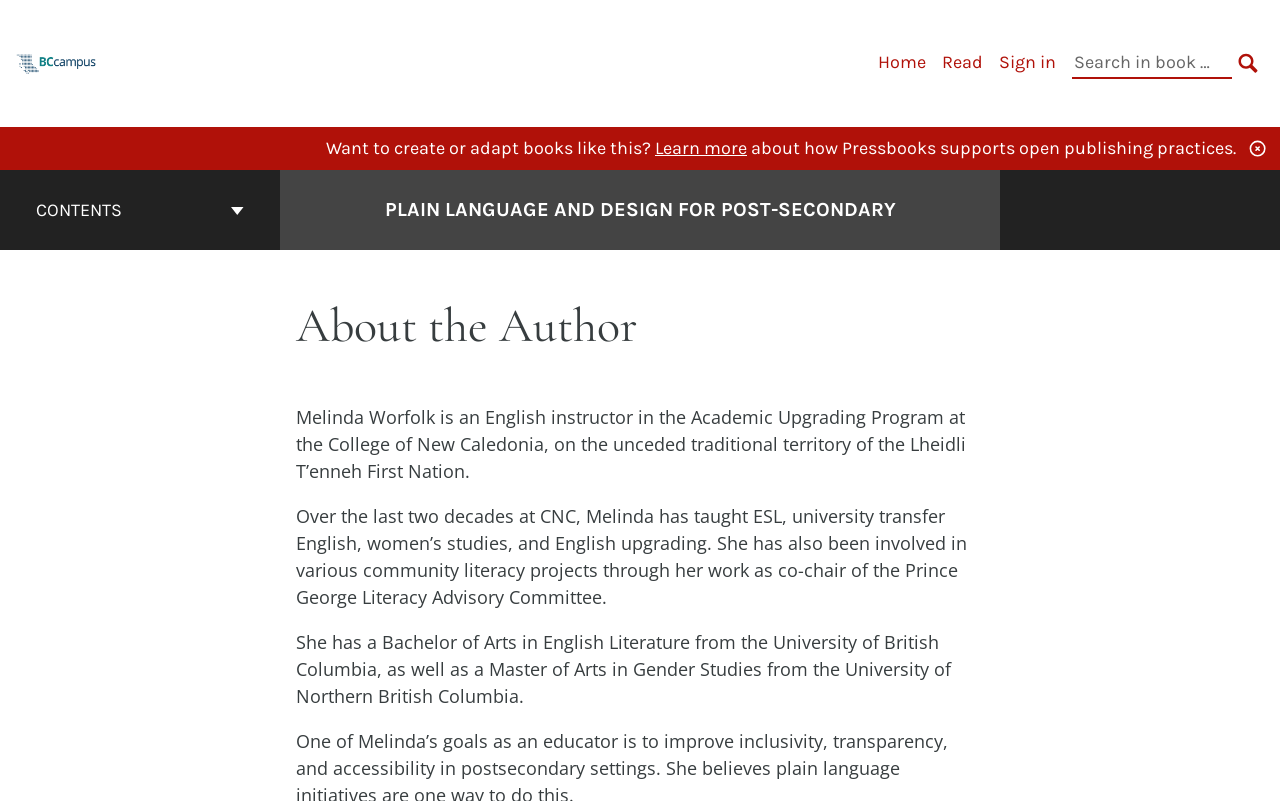Locate the bounding box coordinates of the clickable area needed to fulfill the instruction: "Learn more about creating or adapting books".

[0.512, 0.171, 0.584, 0.199]